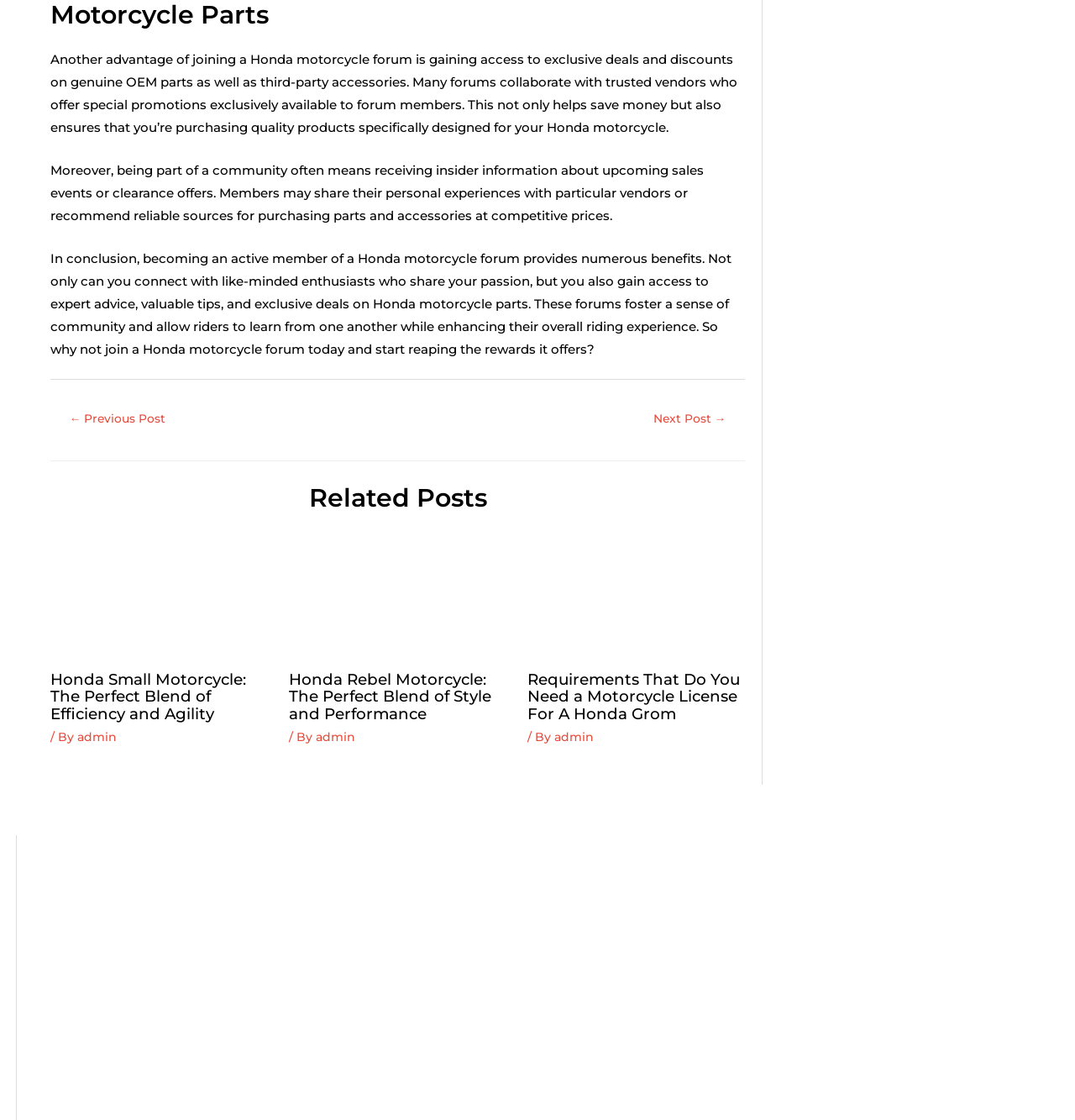Given the element description alt="honda small motorcycle", specify the bounding box coordinates of the corresponding UI element in the format (top-left x, top-left y, bottom-right x, bottom-right y). All values must be between 0 and 1.

[0.047, 0.528, 0.249, 0.543]